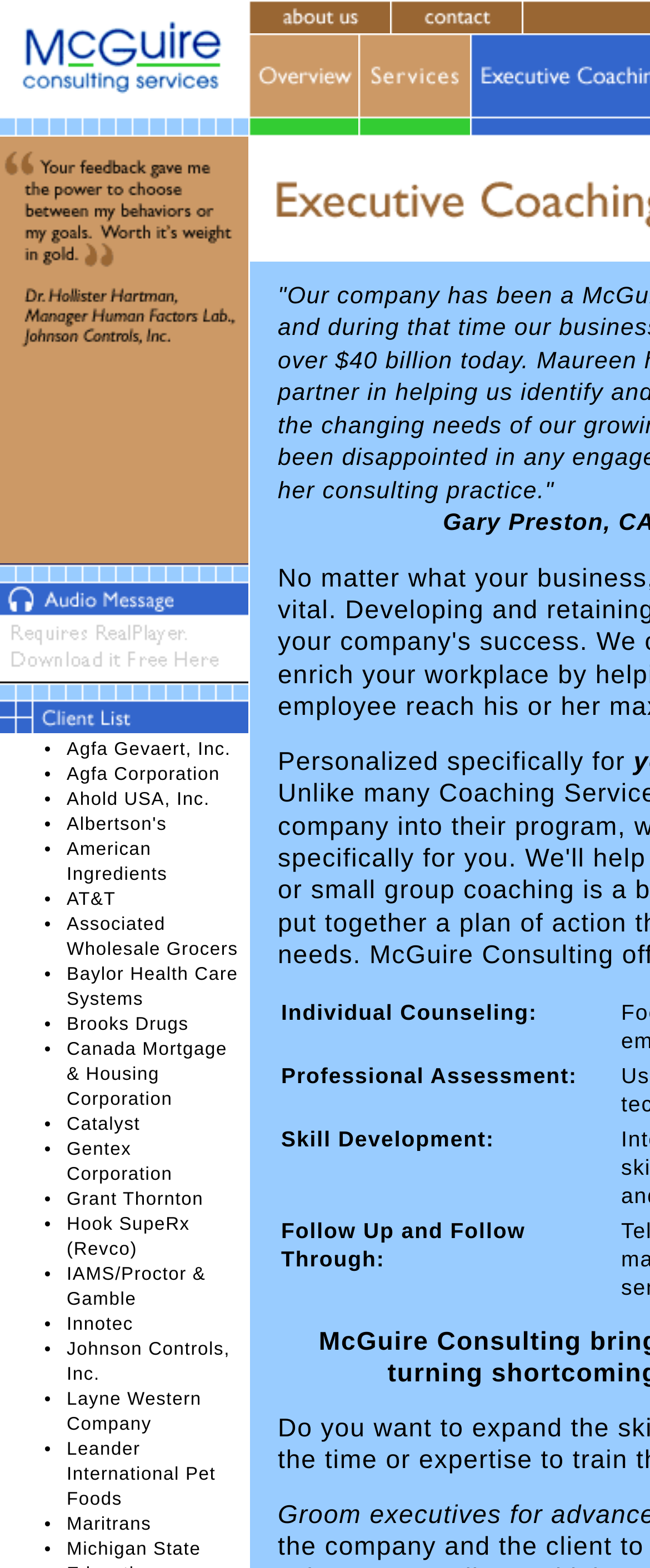Provide a brief response to the question using a single word or phrase: 
What is the company that specializes in corporate leadership development?

McGuire Consulting Services